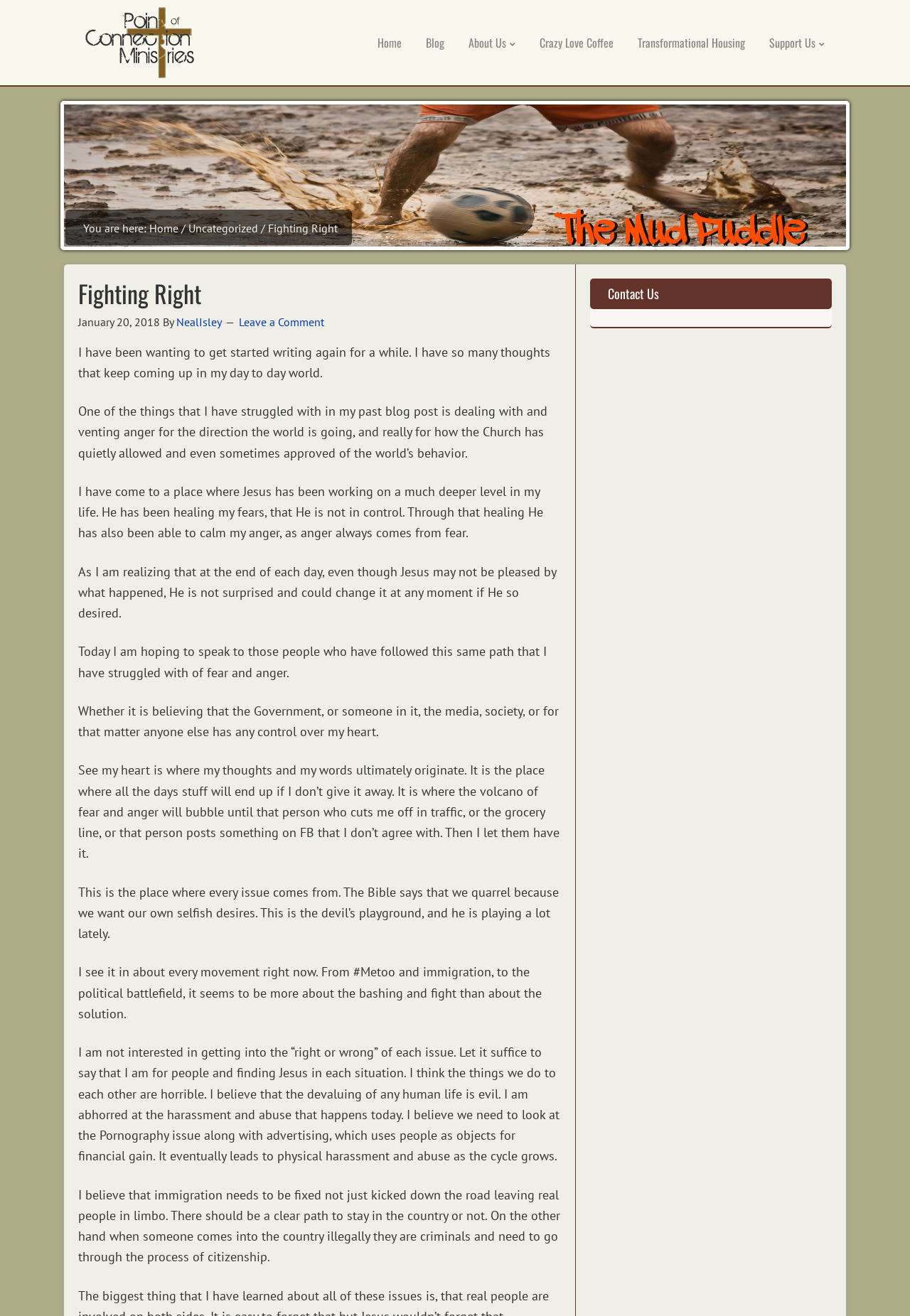Please determine the bounding box coordinates of the element's region to click in order to carry out the following instruction: "Click on the 'Leave a Comment' link". The coordinates should be four float numbers between 0 and 1, i.e., [left, top, right, bottom].

[0.262, 0.239, 0.356, 0.25]